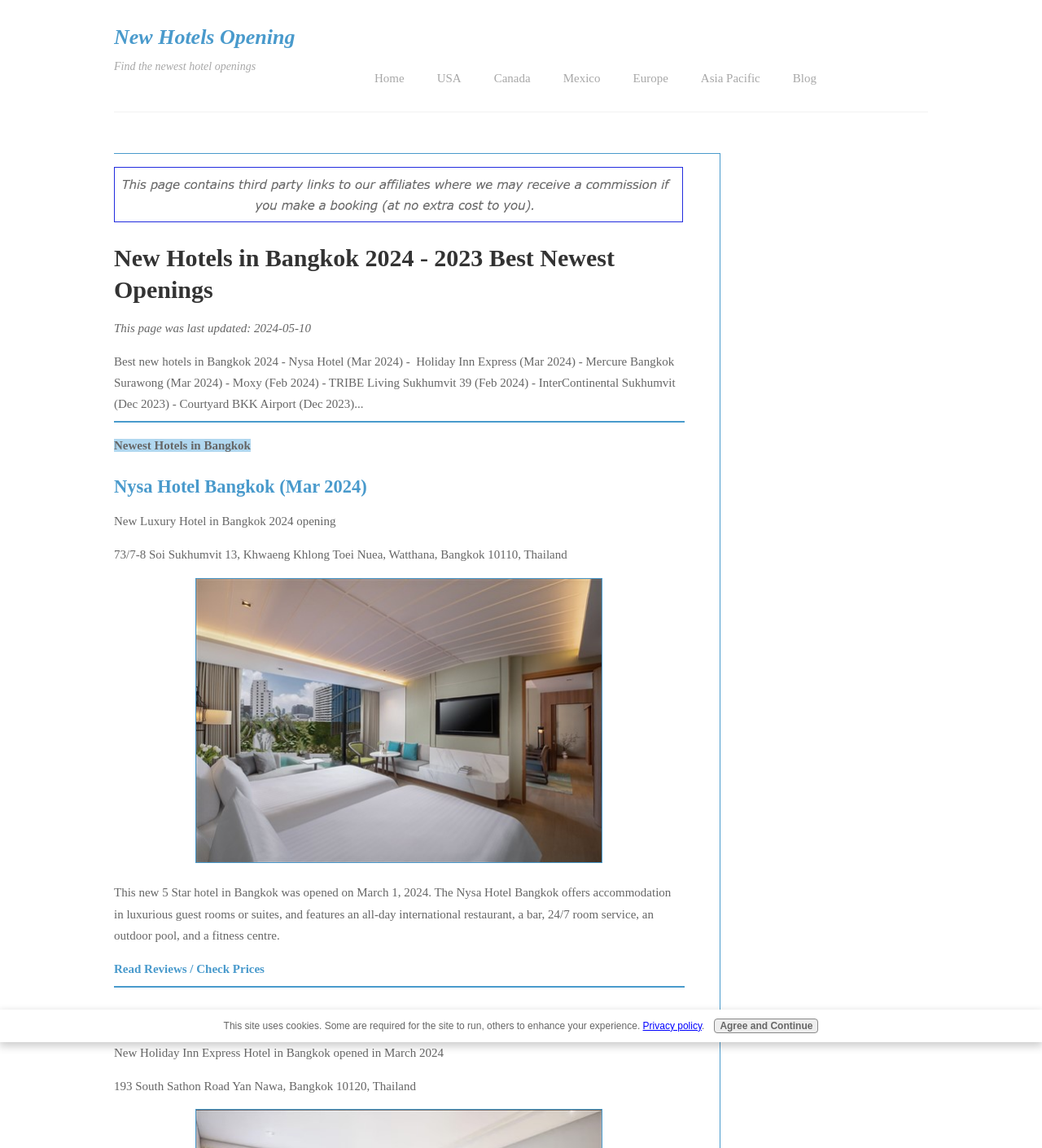Find and indicate the bounding box coordinates of the region you should select to follow the given instruction: "Click on the 'New Hotels Opening' link".

[0.109, 0.022, 0.283, 0.043]